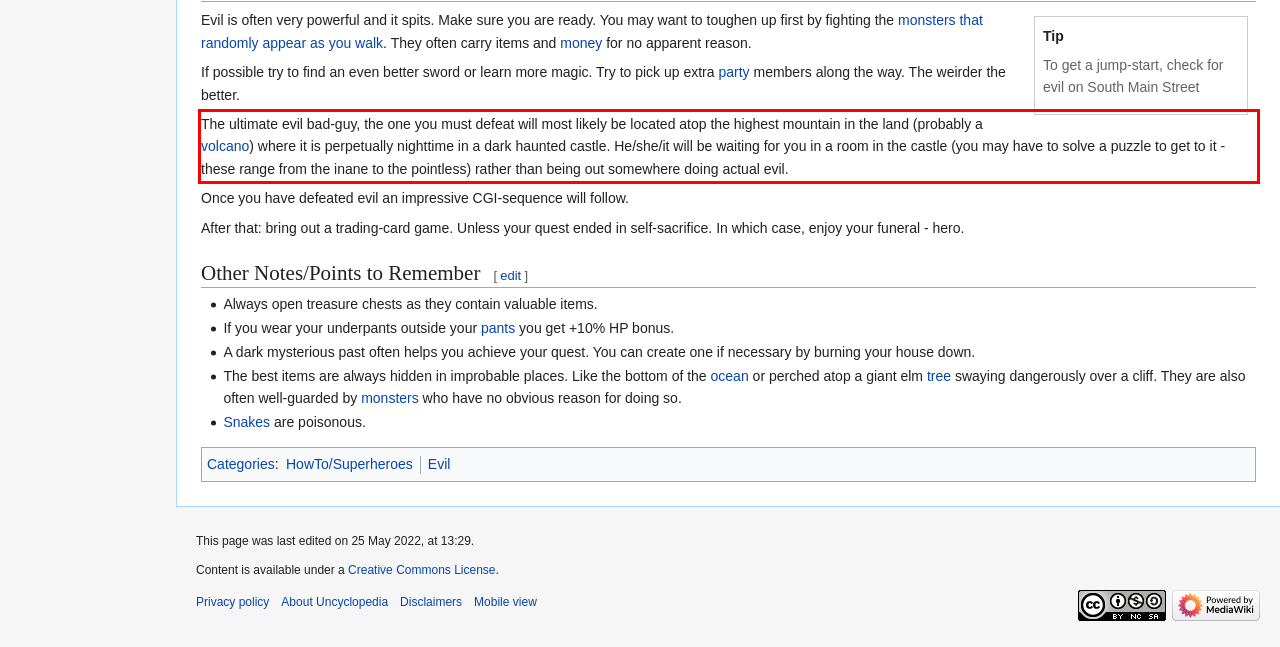You have a screenshot of a webpage, and there is a red bounding box around a UI element. Utilize OCR to extract the text within this red bounding box.

The ultimate evil bad-guy, the one you must defeat will most likely be located atop the highest mountain in the land (probably a volcano) where it is perpetually nighttime in a dark haunted castle. He/she/it will be waiting for you in a room in the castle (you may have to solve a puzzle to get to it - these range from the inane to the pointless) rather than being out somewhere doing actual evil.